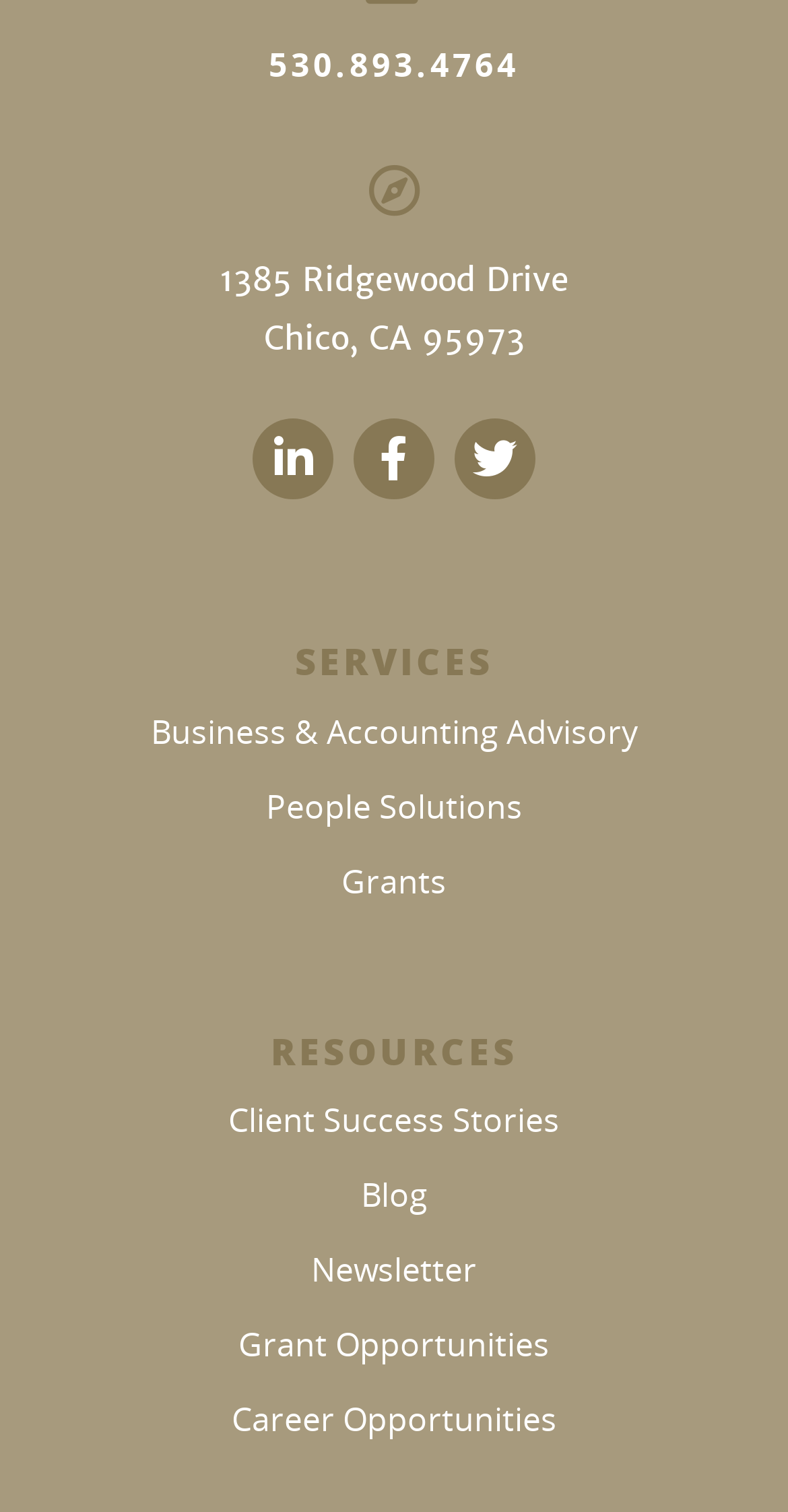Provide a one-word or brief phrase answer to the question:
What is the last resource link available?

Career Opportunities